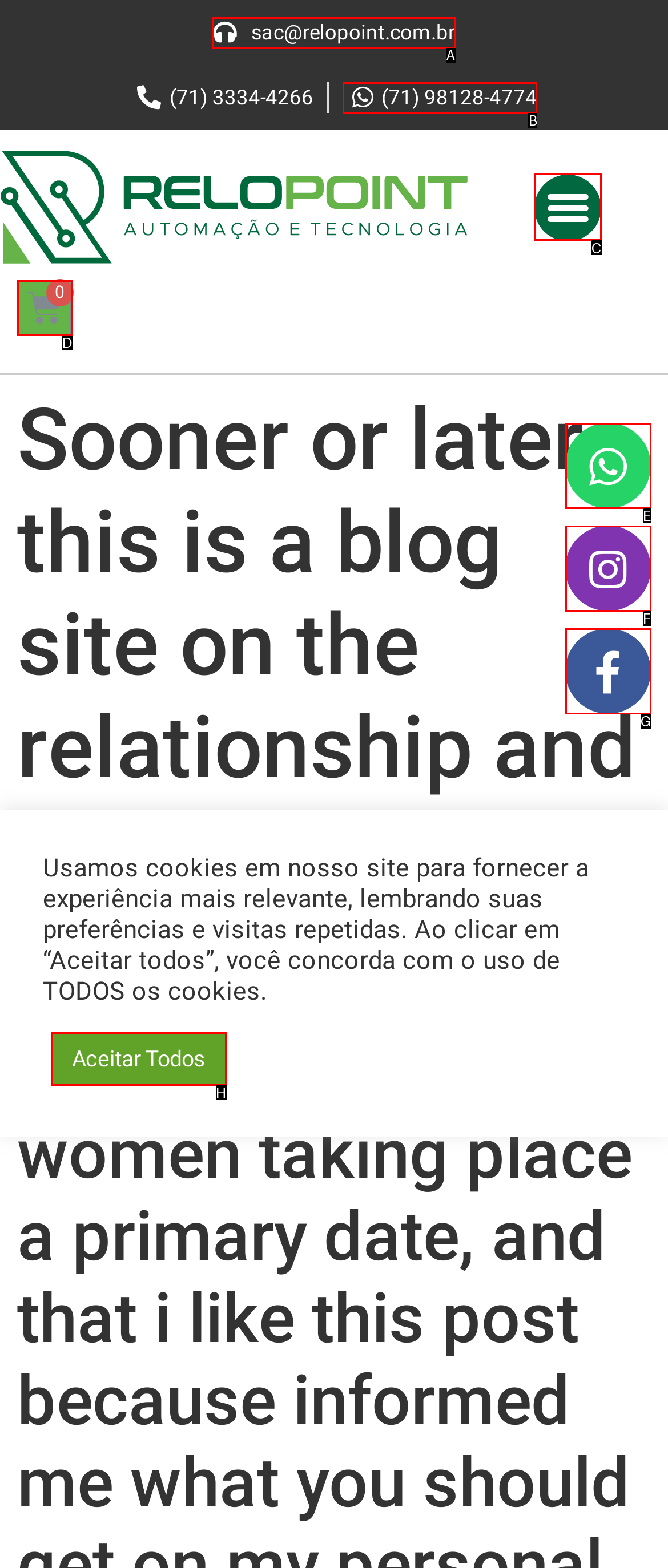Given the task: View cart, tell me which HTML element to click on.
Answer with the letter of the correct option from the given choices.

D